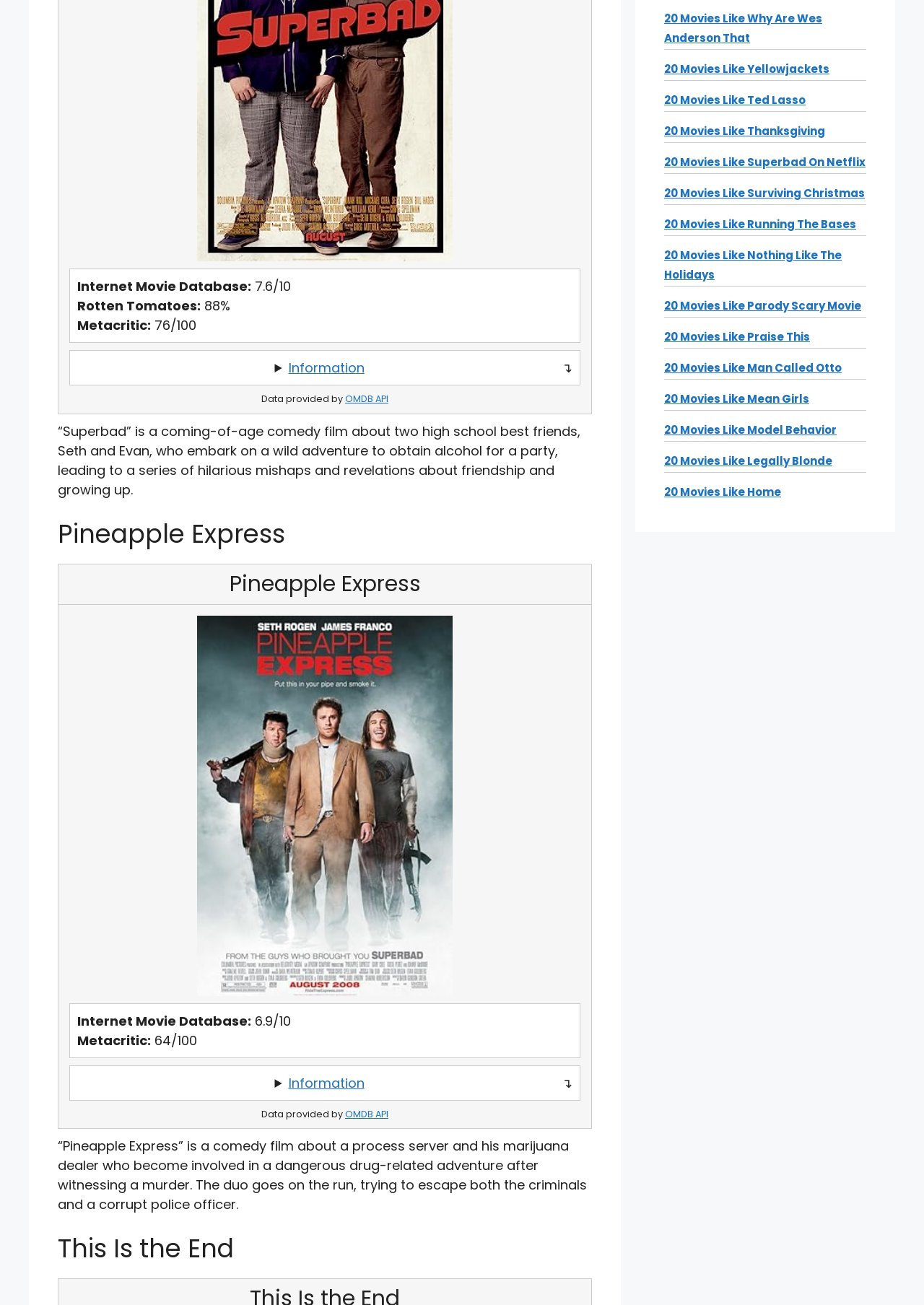Using the provided element description, identify the bounding box coordinates as (top-left x, top-left y, bottom-right x, bottom-right y). Ensure all values are between 0 and 1. Description: OMDB API

[0.373, 0.849, 0.42, 0.858]